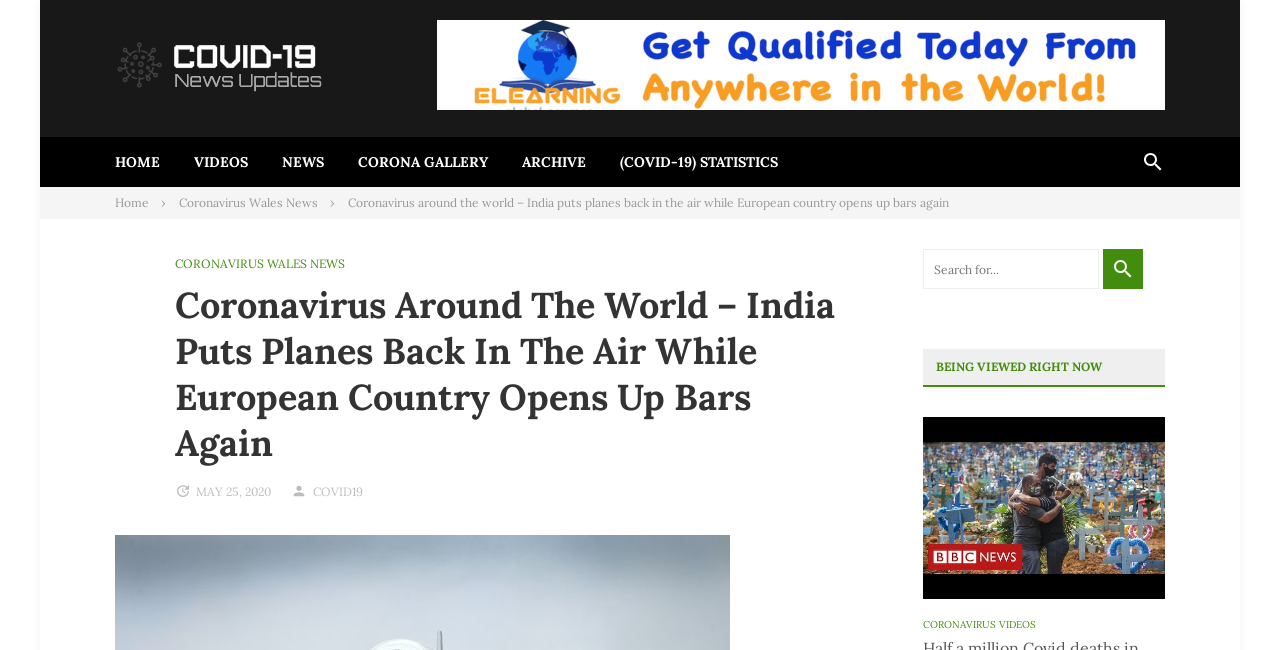Given the element description (Covid-19) Statistics, identify the bounding box coordinates for the UI element on the webpage screenshot. The format should be (top-left x, top-left y, bottom-right x, bottom-right y), with values between 0 and 1.

[0.484, 0.211, 0.608, 0.288]